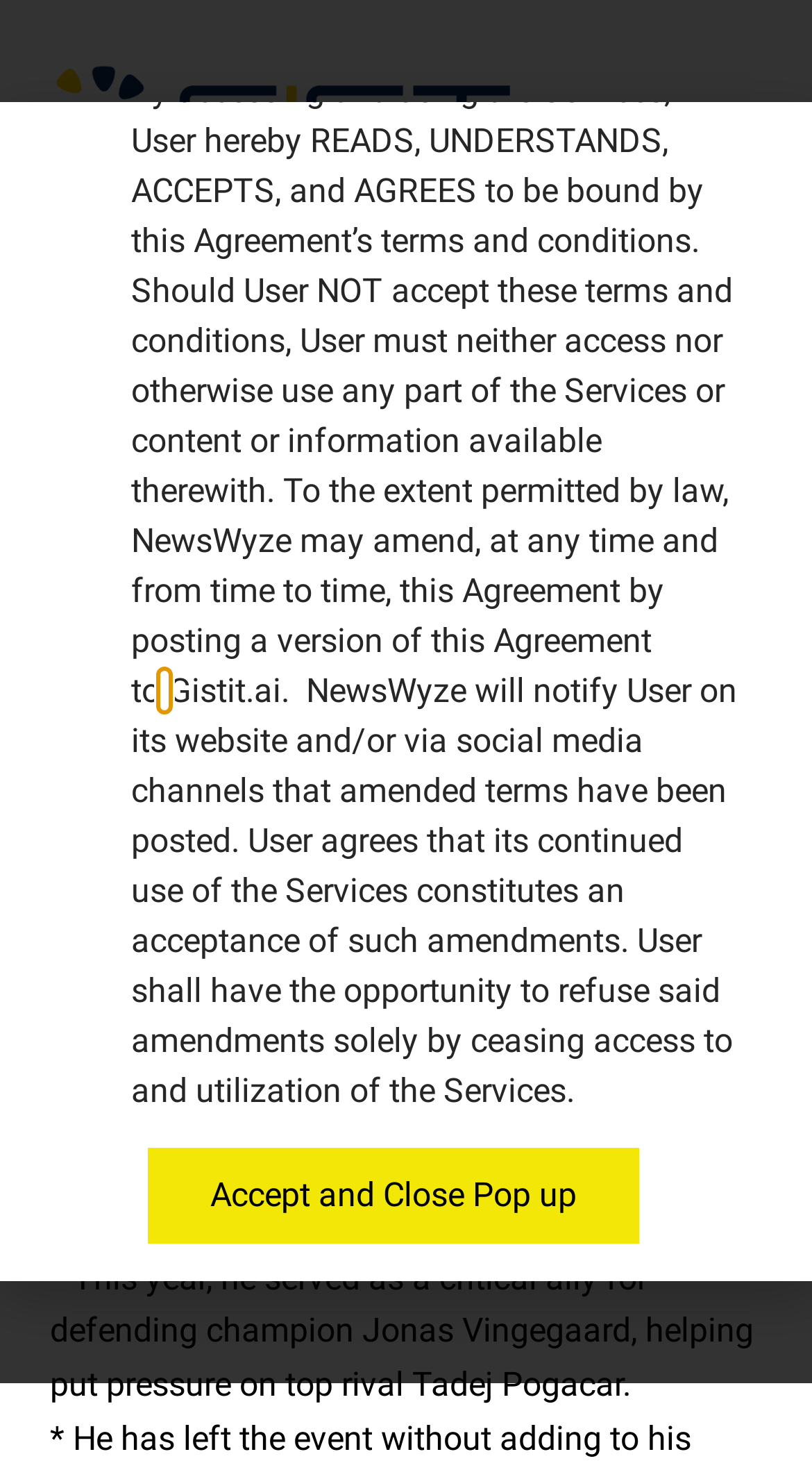Locate the UI element described by Blog in the provided webpage screenshot. Return the bounding box coordinates in the format (top-left x, top-left y, bottom-right x, bottom-right y), ensuring all values are between 0 and 1.

None